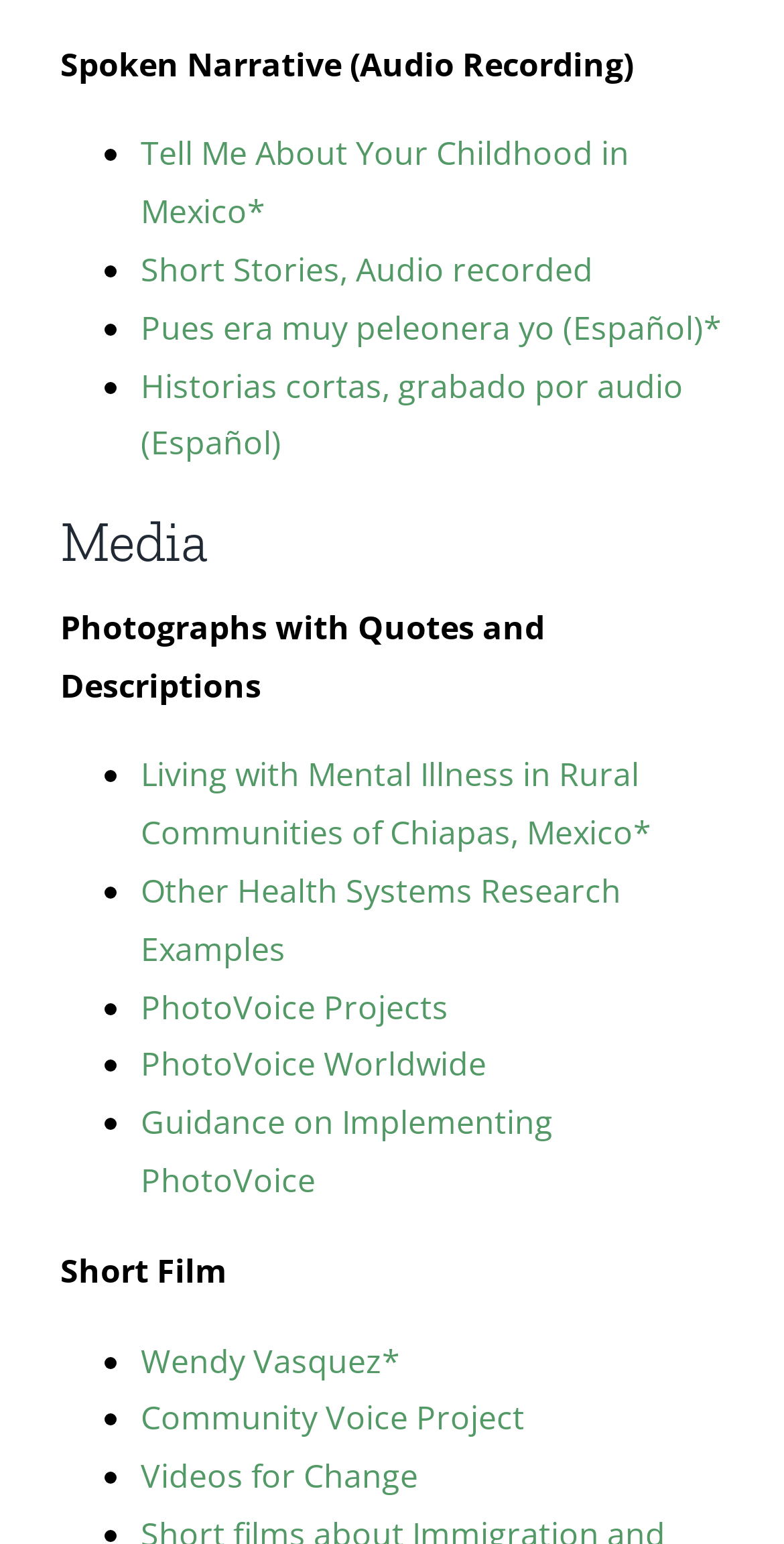From the element description Community Voice Project, predict the bounding box coordinates of the UI element. The coordinates must be specified in the format (top-left x, top-left y, bottom-right x, bottom-right y) and should be within the 0 to 1 range.

[0.179, 0.904, 0.669, 0.933]